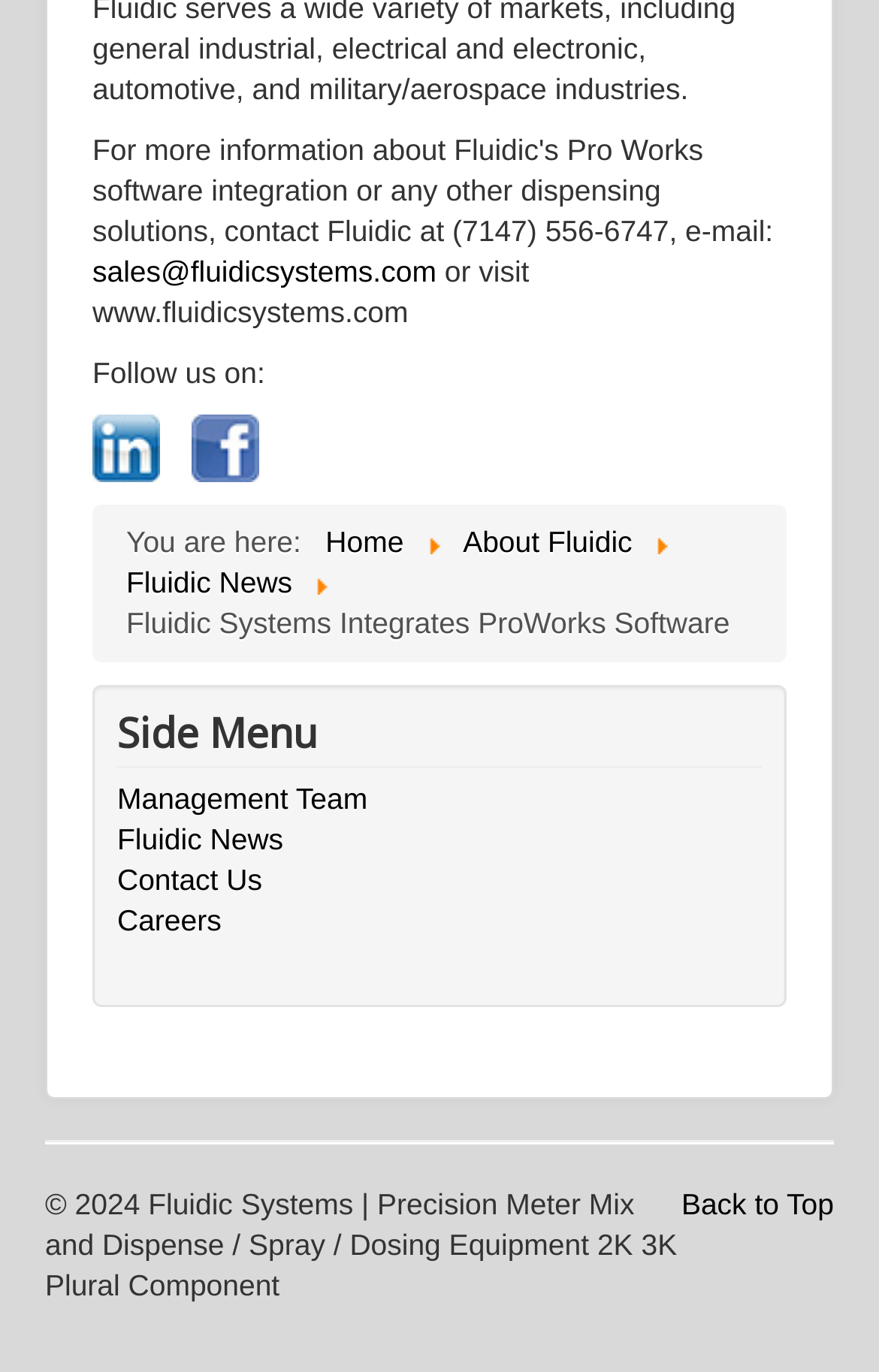Given the element description, predict the bounding box coordinates in the format (top-left x, top-left y, bottom-right x, bottom-right y), using floating point numbers between 0 and 1: Fluidic News

[0.133, 0.598, 0.867, 0.627]